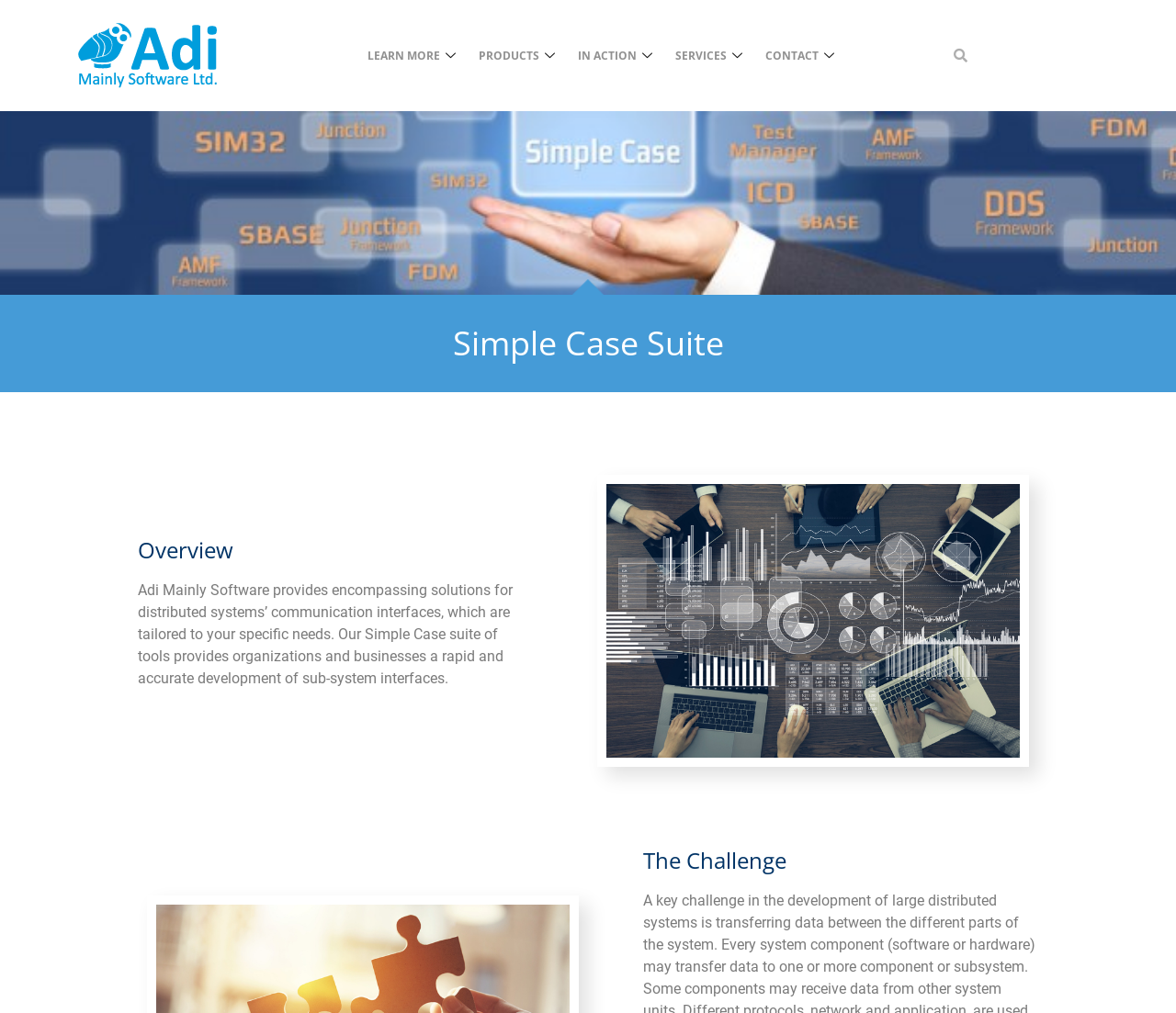Answer the question using only a single word or phrase: 
How many navigation links are there?

6